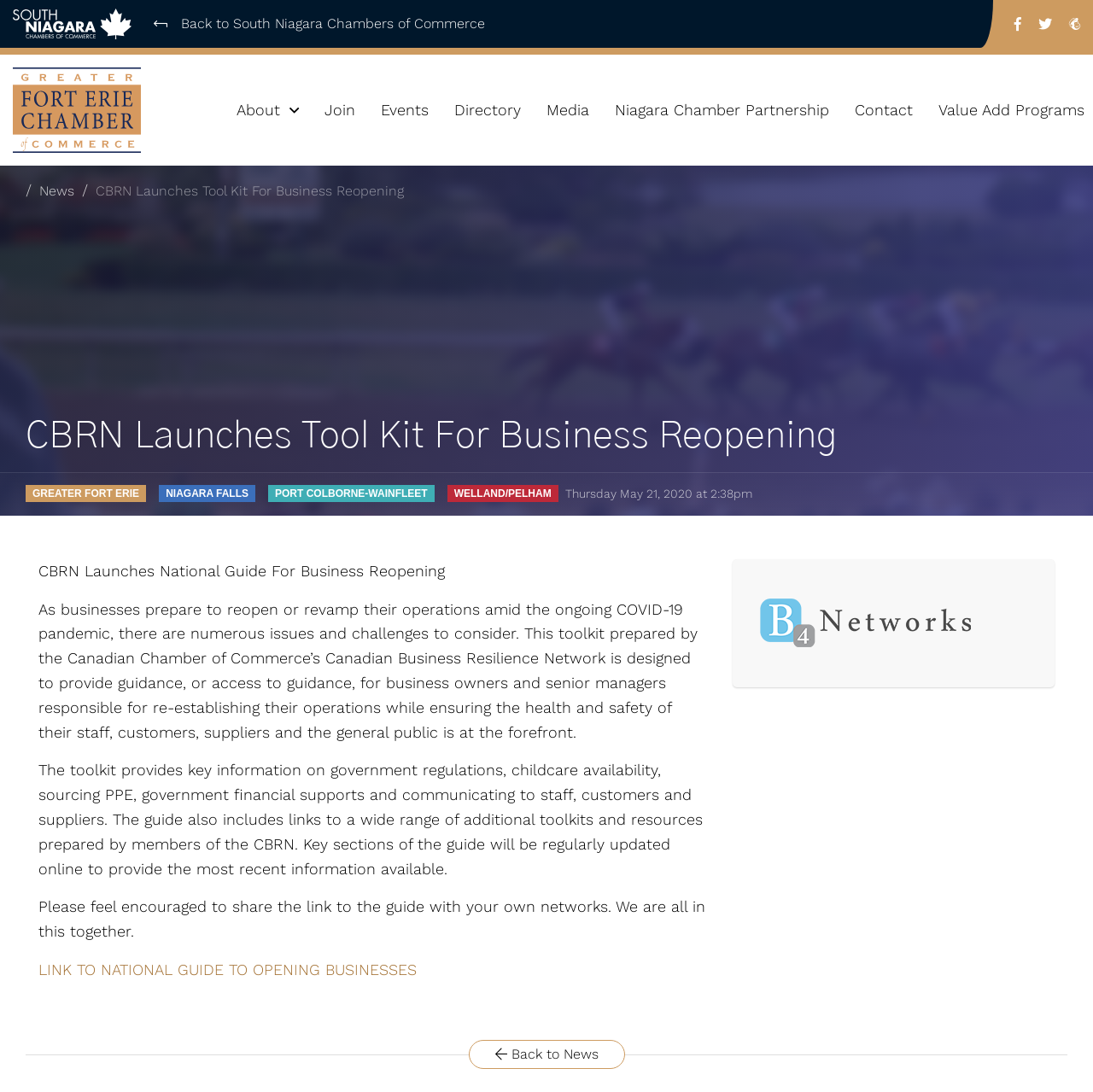How many links are in the top navigation bar?
Ensure your answer is thorough and detailed.

I counted the links in the top navigation bar, which are 'About', 'Join', 'Events', 'Directory', 'Media', and 'Niagara Chamber Partnership'. There are 6 links in total.